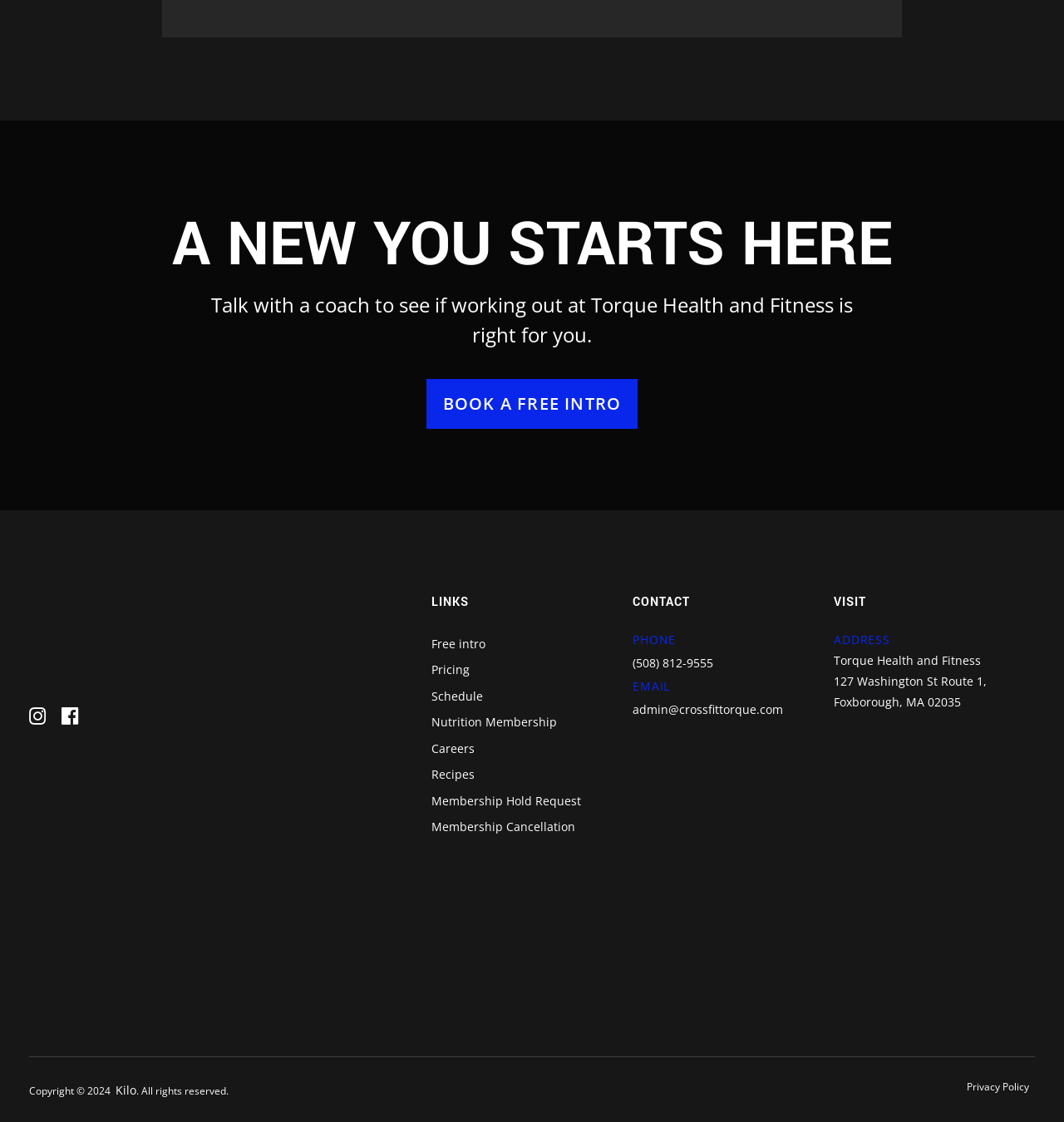What is the main subject of the image?
Using the visual information, answer the question in a single word or phrase.

People working out